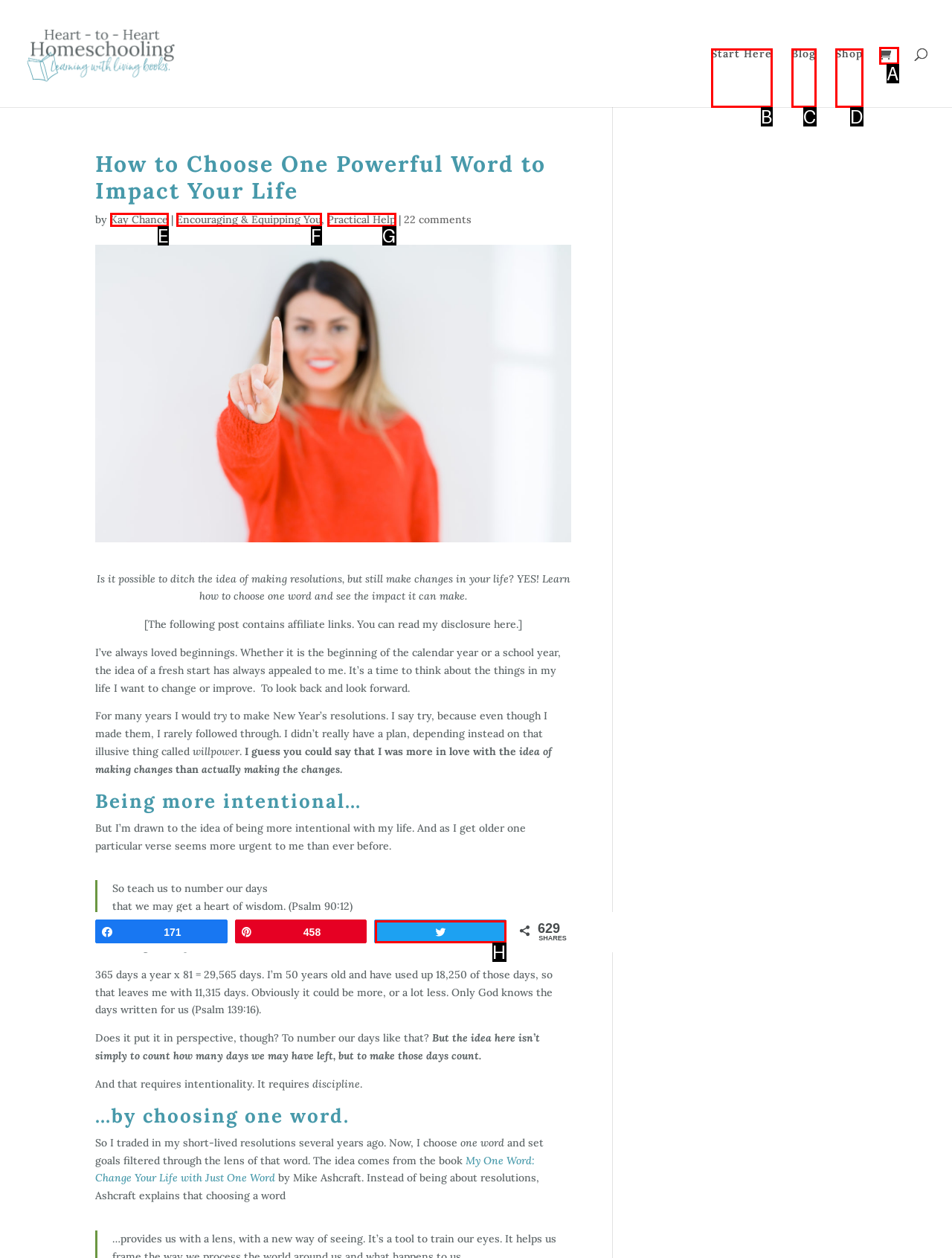Select the letter that corresponds to the UI element described as: Encouraging & Equipping You
Answer by providing the letter from the given choices.

F